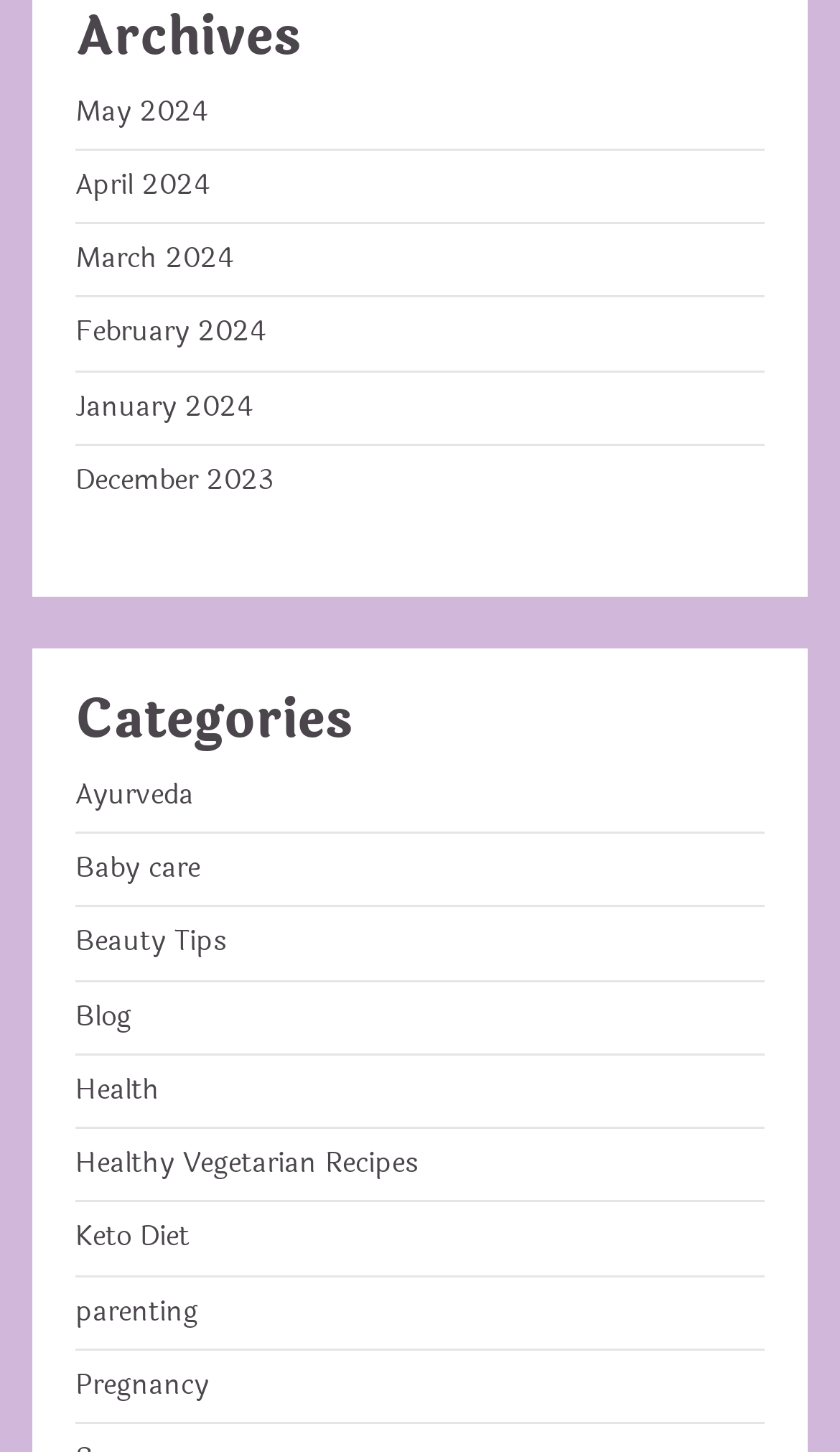Provide the bounding box coordinates, formatted as (top-left x, top-left y, bottom-right x, bottom-right y), with all values being floating point numbers between 0 and 1. Identify the bounding box of the UI element that matches the description: December 2023

[0.09, 0.316, 0.326, 0.346]